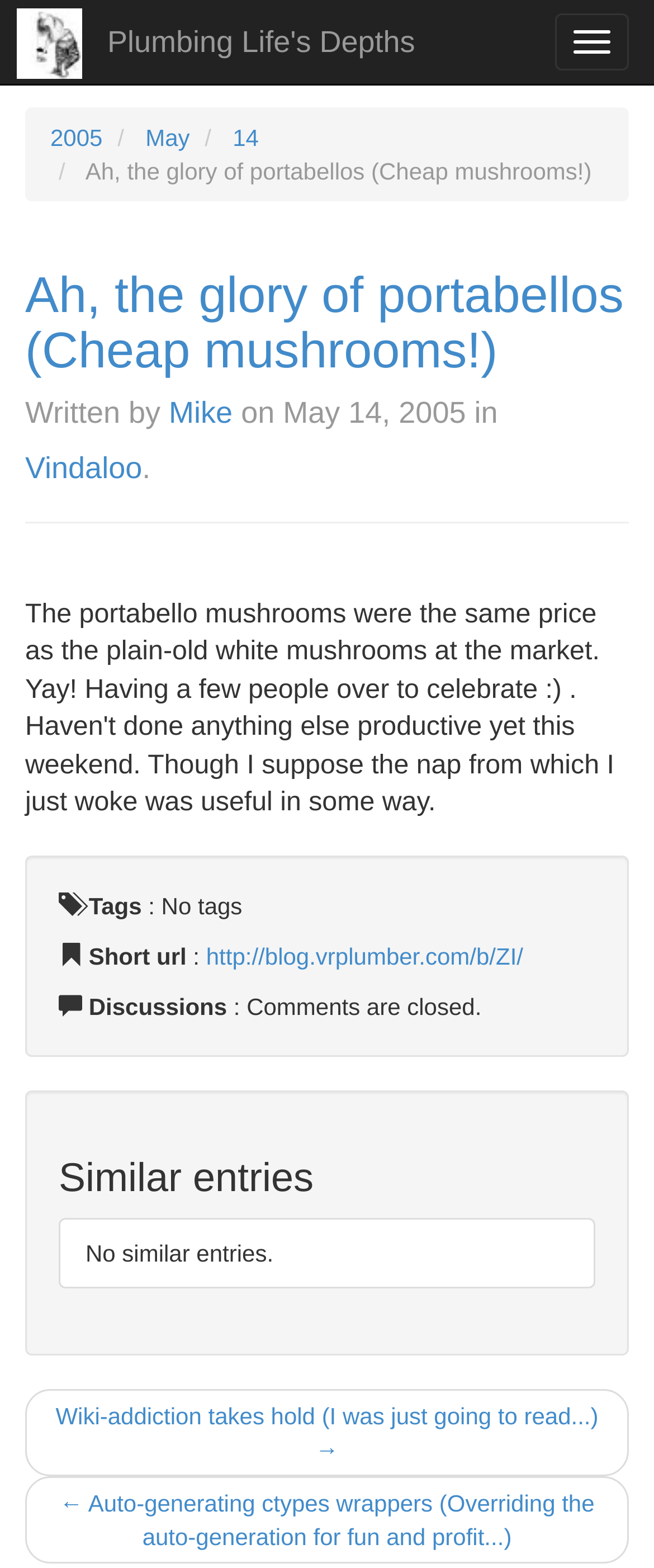Find the bounding box coordinates for the element that must be clicked to complete the instruction: "Read the article written by Mike on May 14, 2005". The coordinates should be four float numbers between 0 and 1, indicated as [left, top, right, bottom].

[0.038, 0.171, 0.962, 0.312]